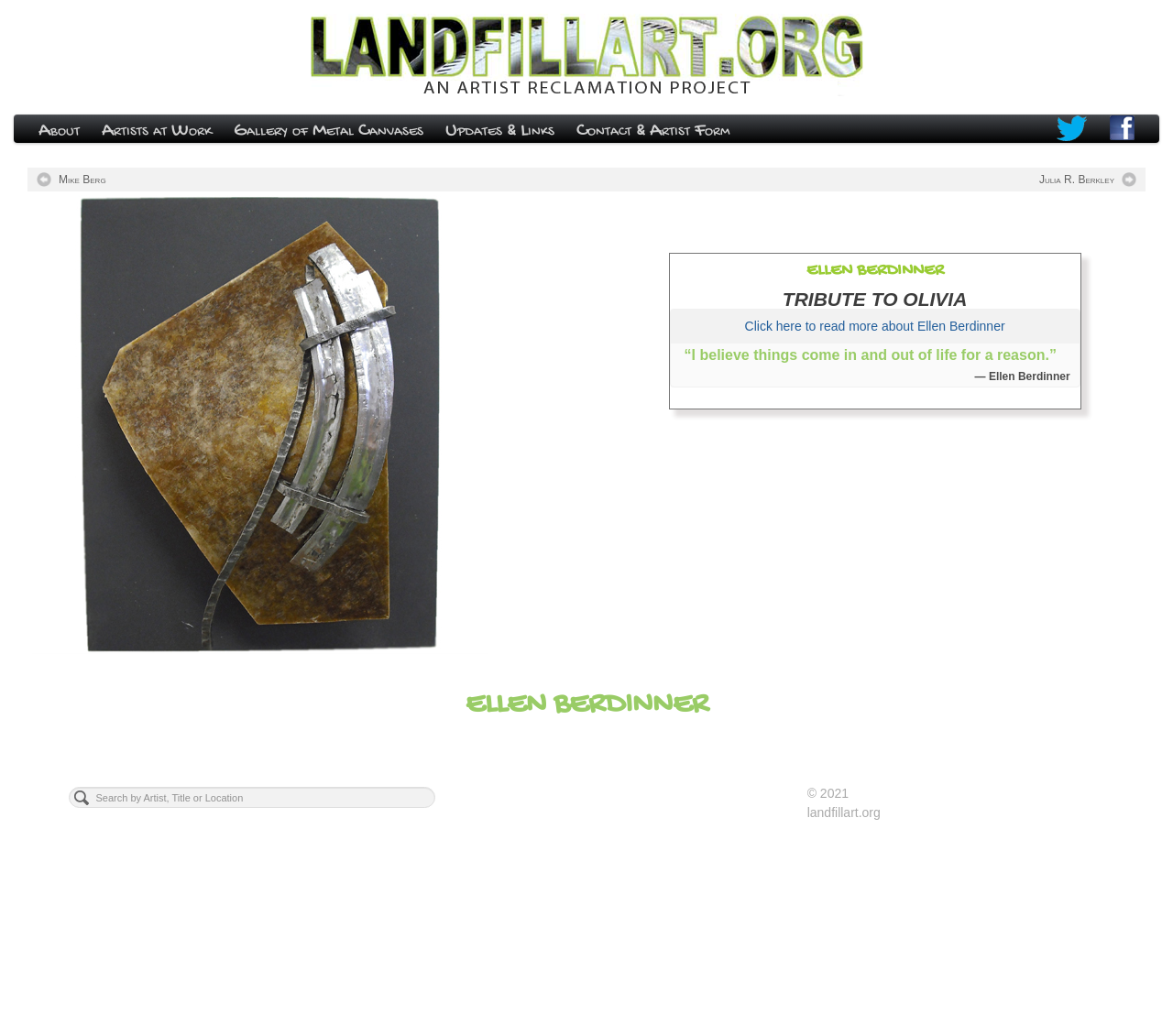Give a short answer to this question using one word or a phrase:
What is the website of Ellen Berdinner?

www.ellenberdinner.com